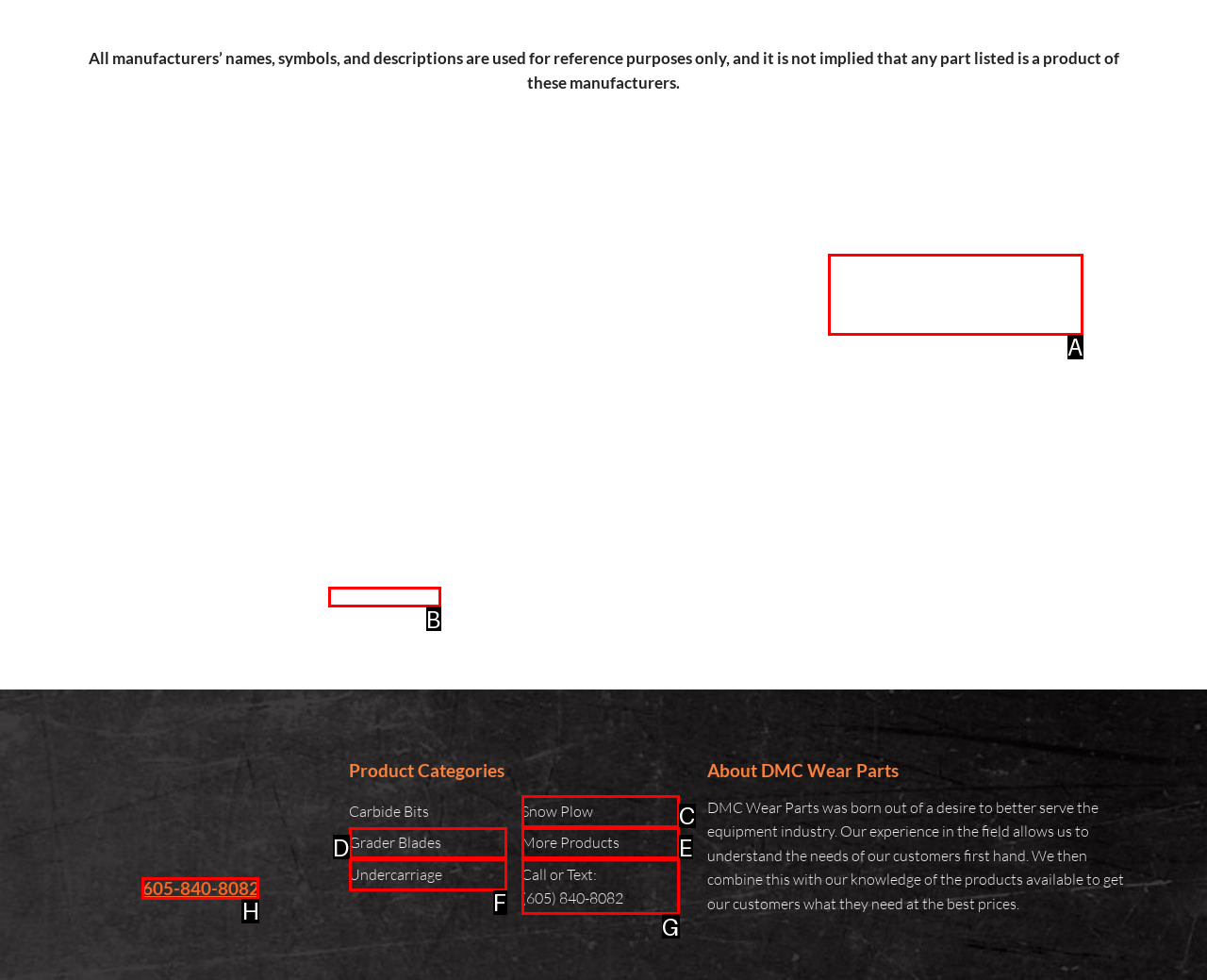Find the HTML element to click in order to complete this task: Get a quote
Answer with the letter of the correct option.

A